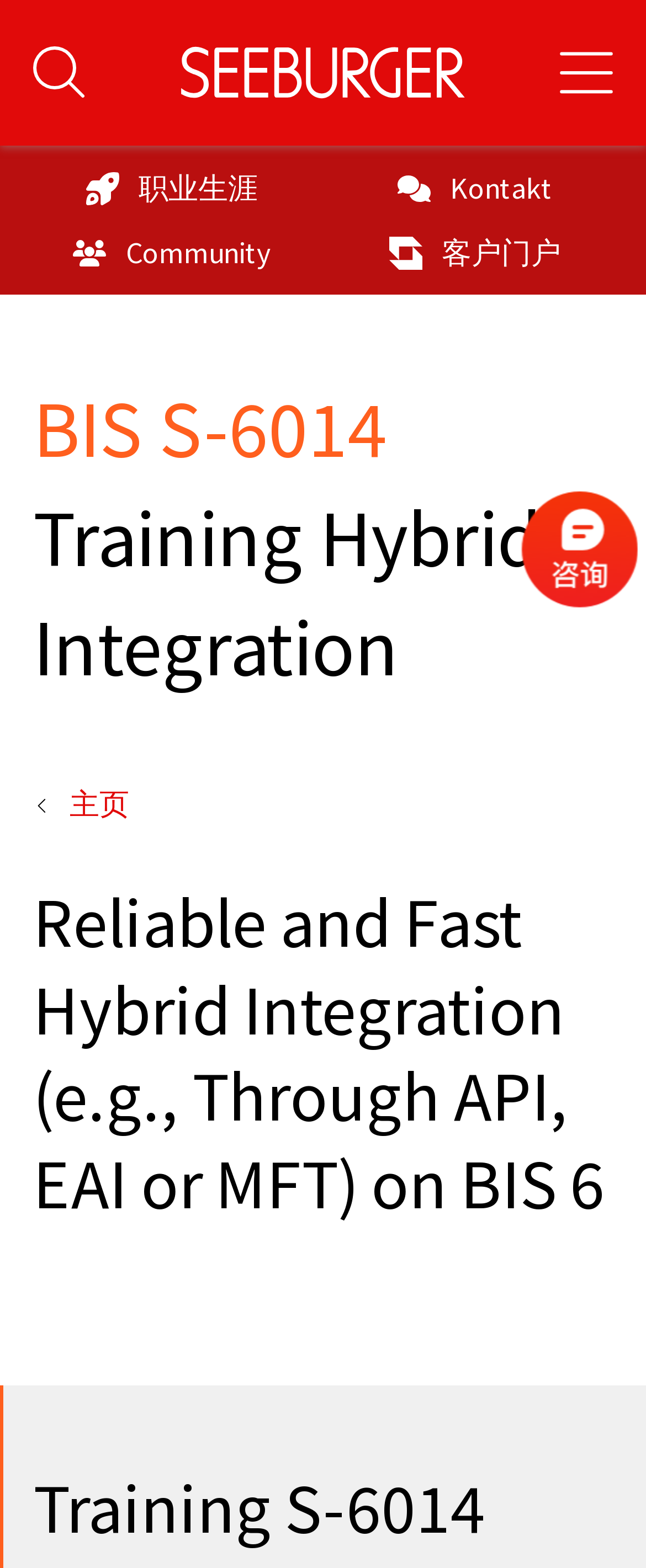Highlight the bounding box coordinates of the element that should be clicked to carry out the following instruction: "go to SEEBURGER homepage". The coordinates must be given as four float numbers ranging from 0 to 1, i.e., [left, top, right, bottom].

[0.244, 0.015, 0.756, 0.078]